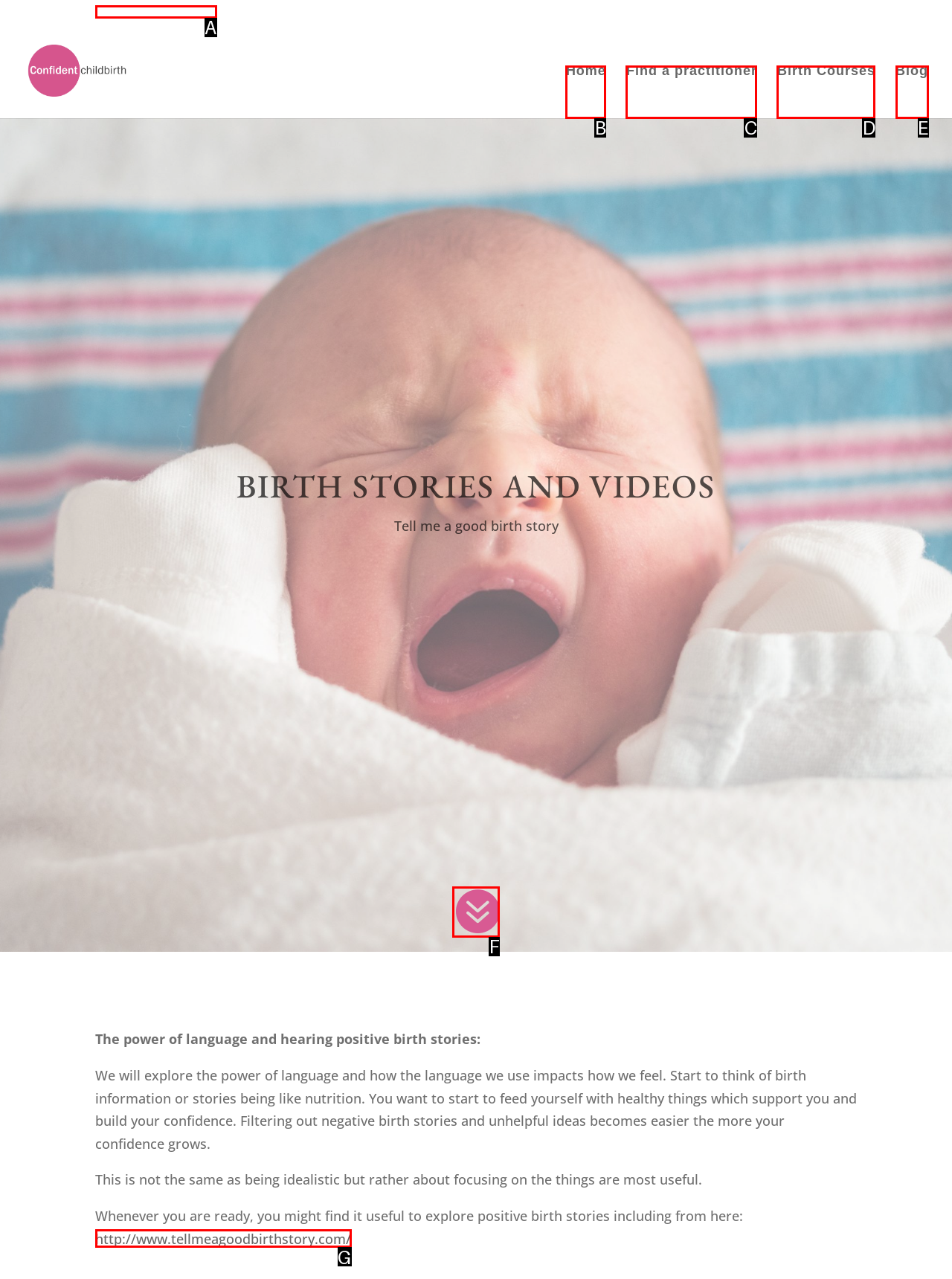Which lettered option matches the following description: Find a practitioner
Provide the letter of the matching option directly.

C